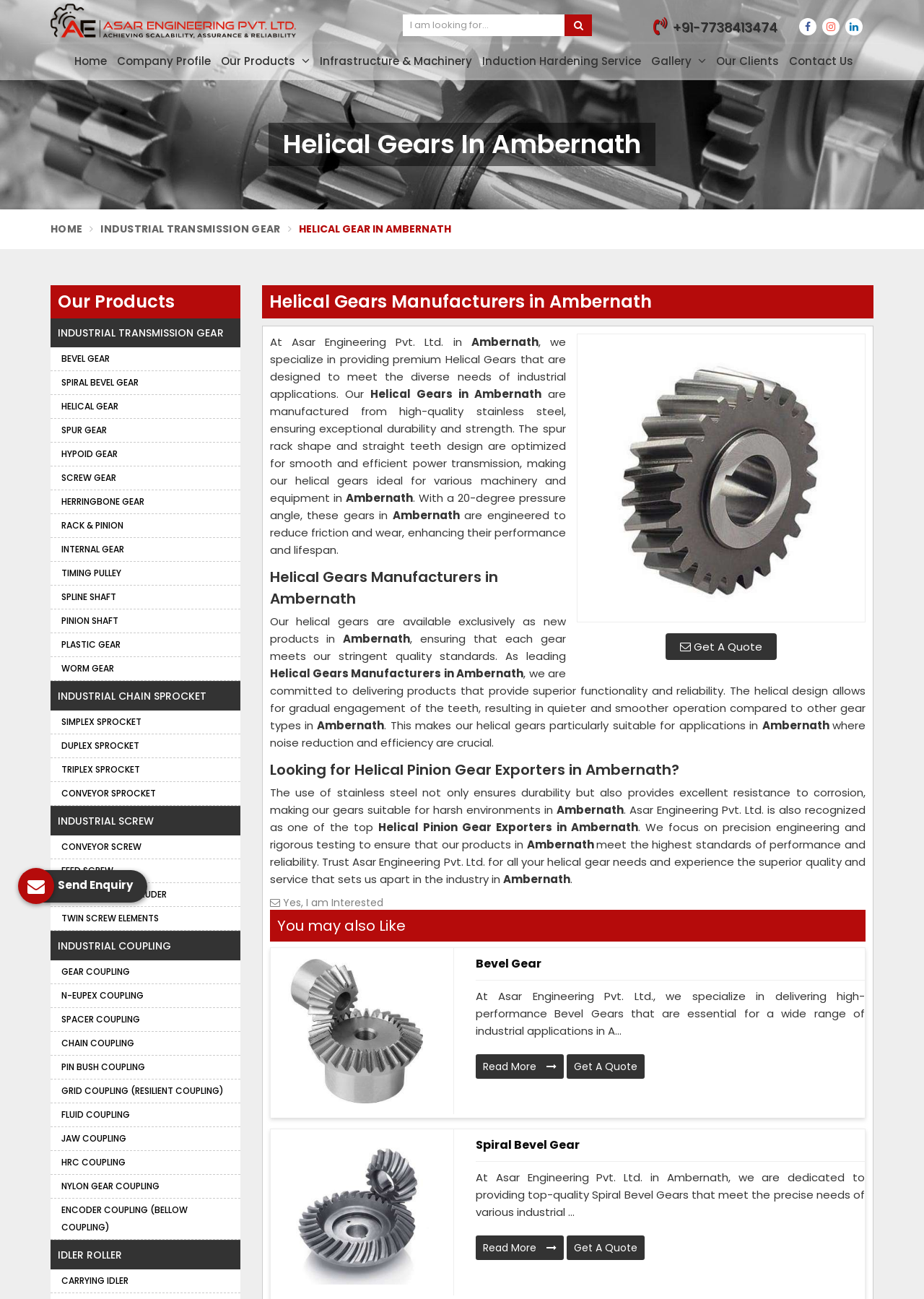Locate the bounding box coordinates of the clickable area to execute the instruction: "Call the phone number". Provide the coordinates as four float numbers between 0 and 1, represented as [left, top, right, bottom].

[0.707, 0.011, 0.841, 0.029]